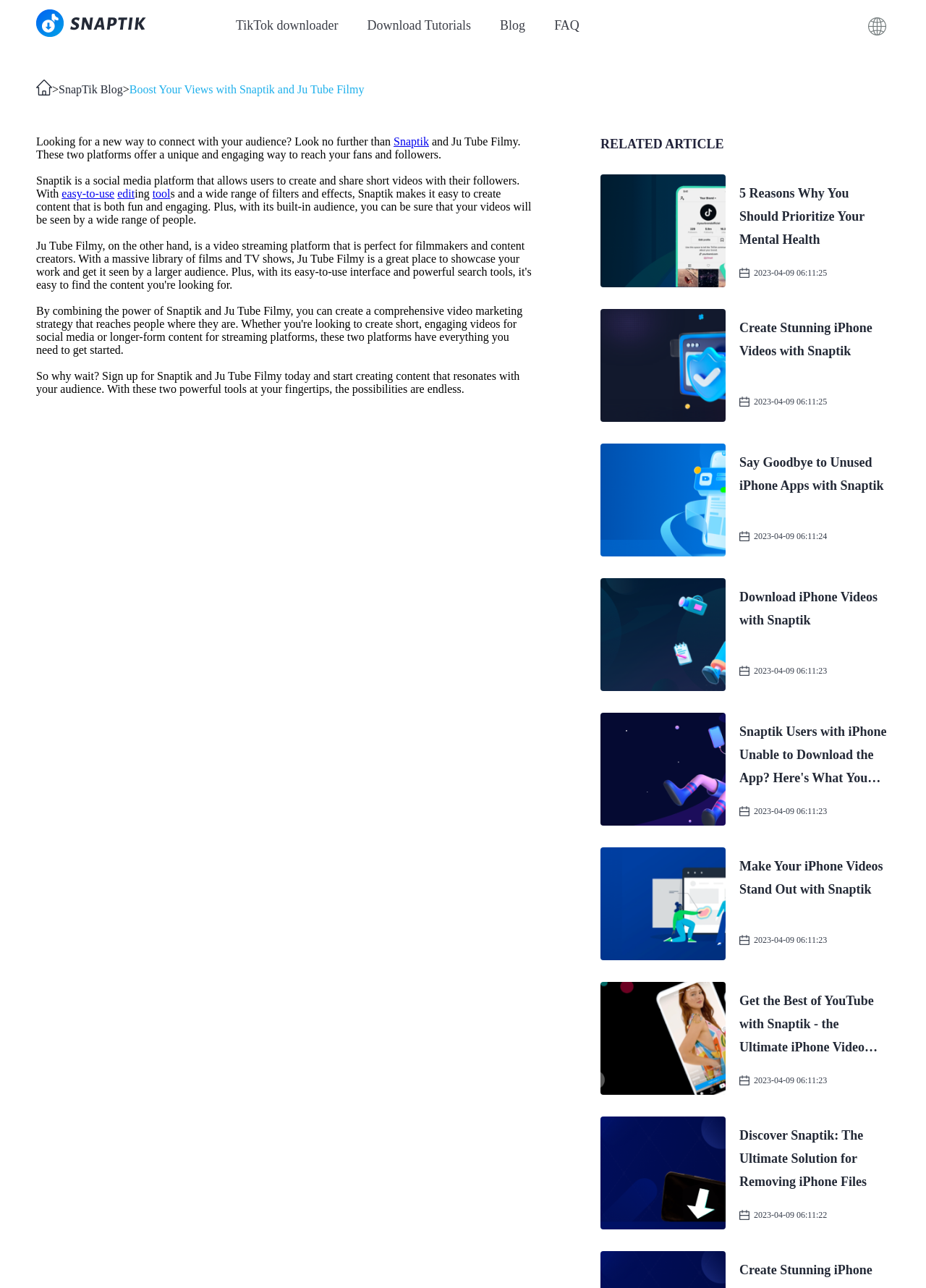Locate the UI element described as follows: "parent_node: >". Return the bounding box coordinates as four float numbers between 0 and 1 in the order [left, top, right, bottom].

[0.039, 0.062, 0.056, 0.078]